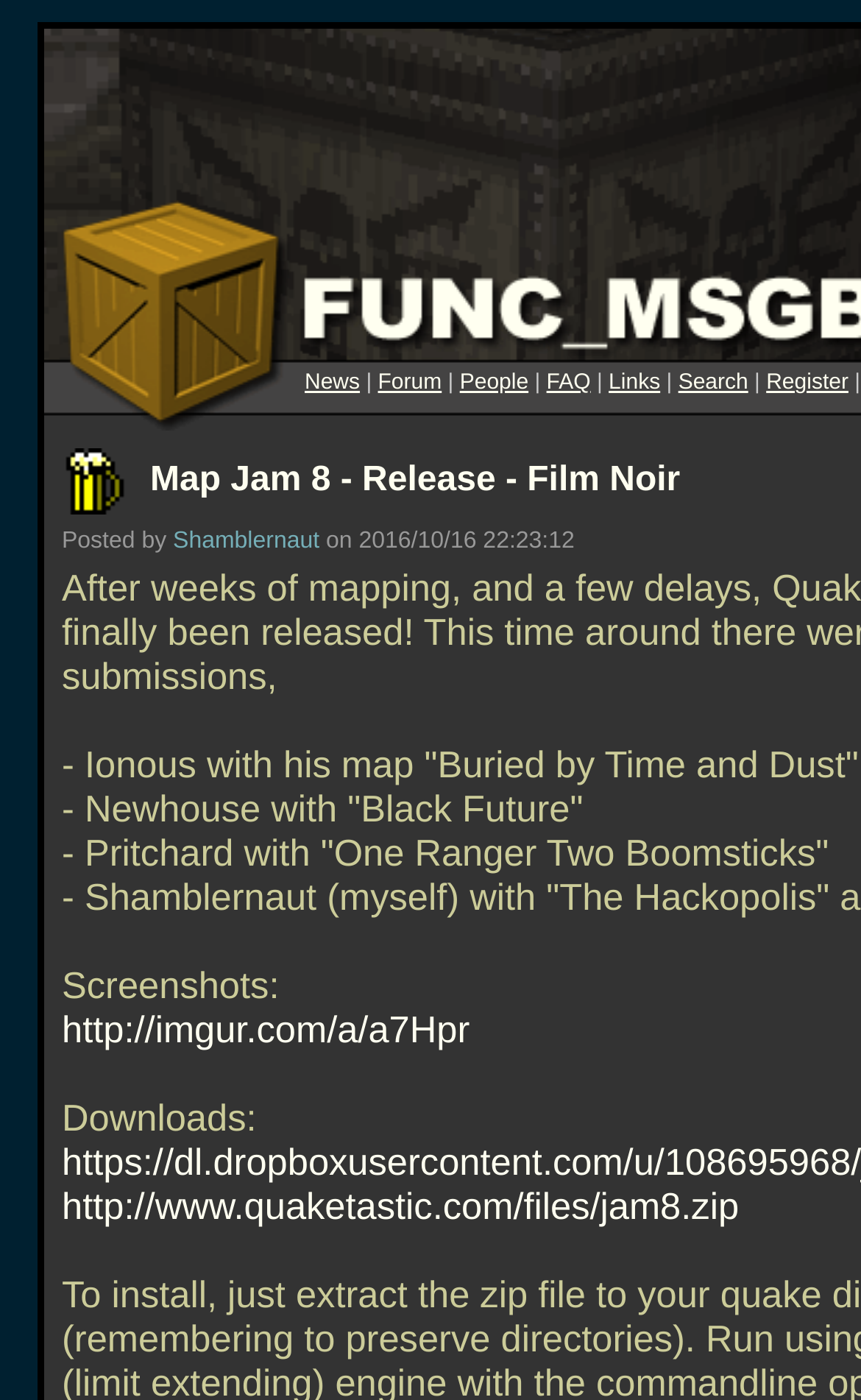Please identify the bounding box coordinates of the clickable area that will fulfill the following instruction: "Register an account". The coordinates should be in the format of four float numbers between 0 and 1, i.e., [left, top, right, bottom].

[0.89, 0.265, 0.985, 0.282]